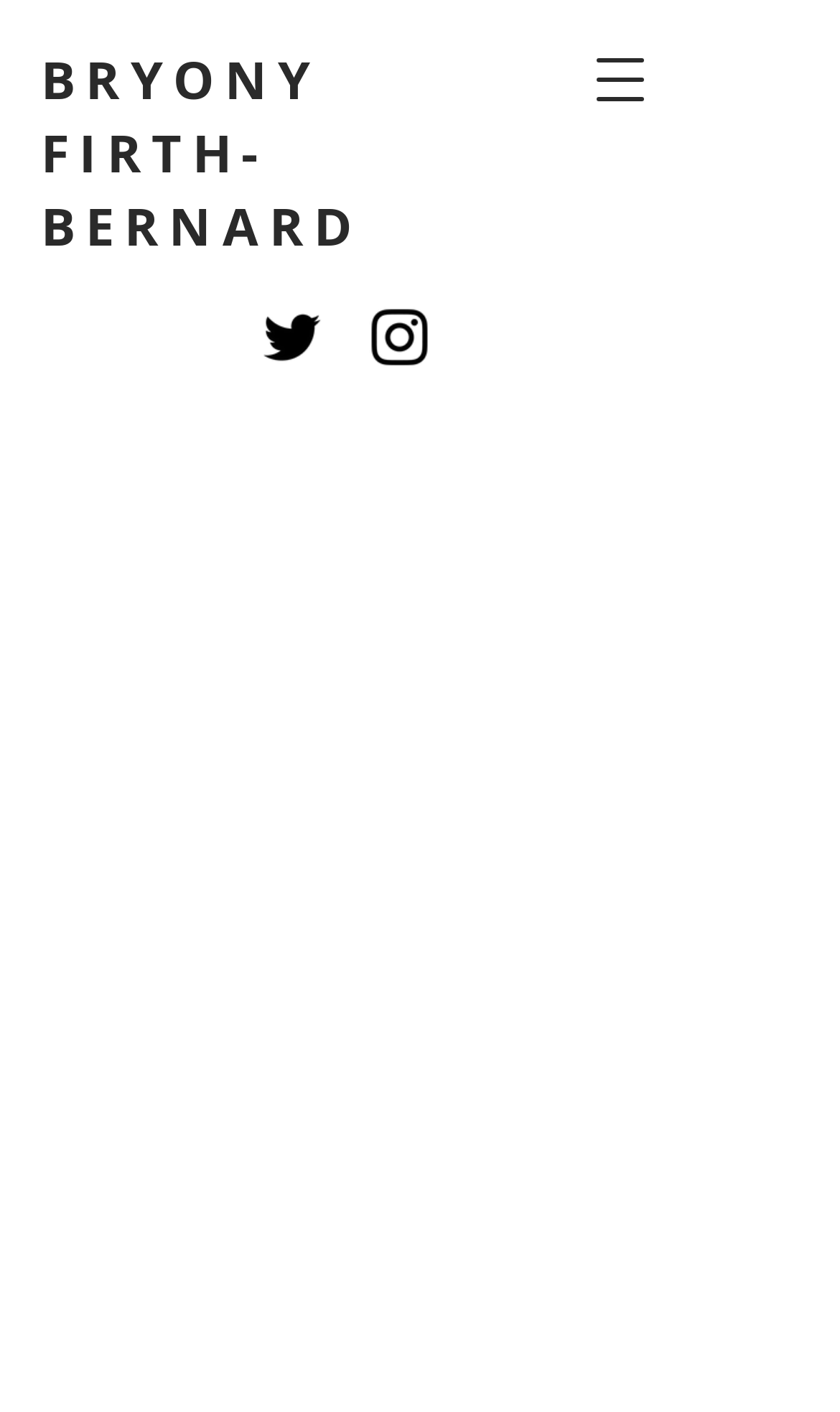Provide the bounding box for the UI element matching this description: "aria-label="Twitter"".

[0.303, 0.212, 0.392, 0.266]